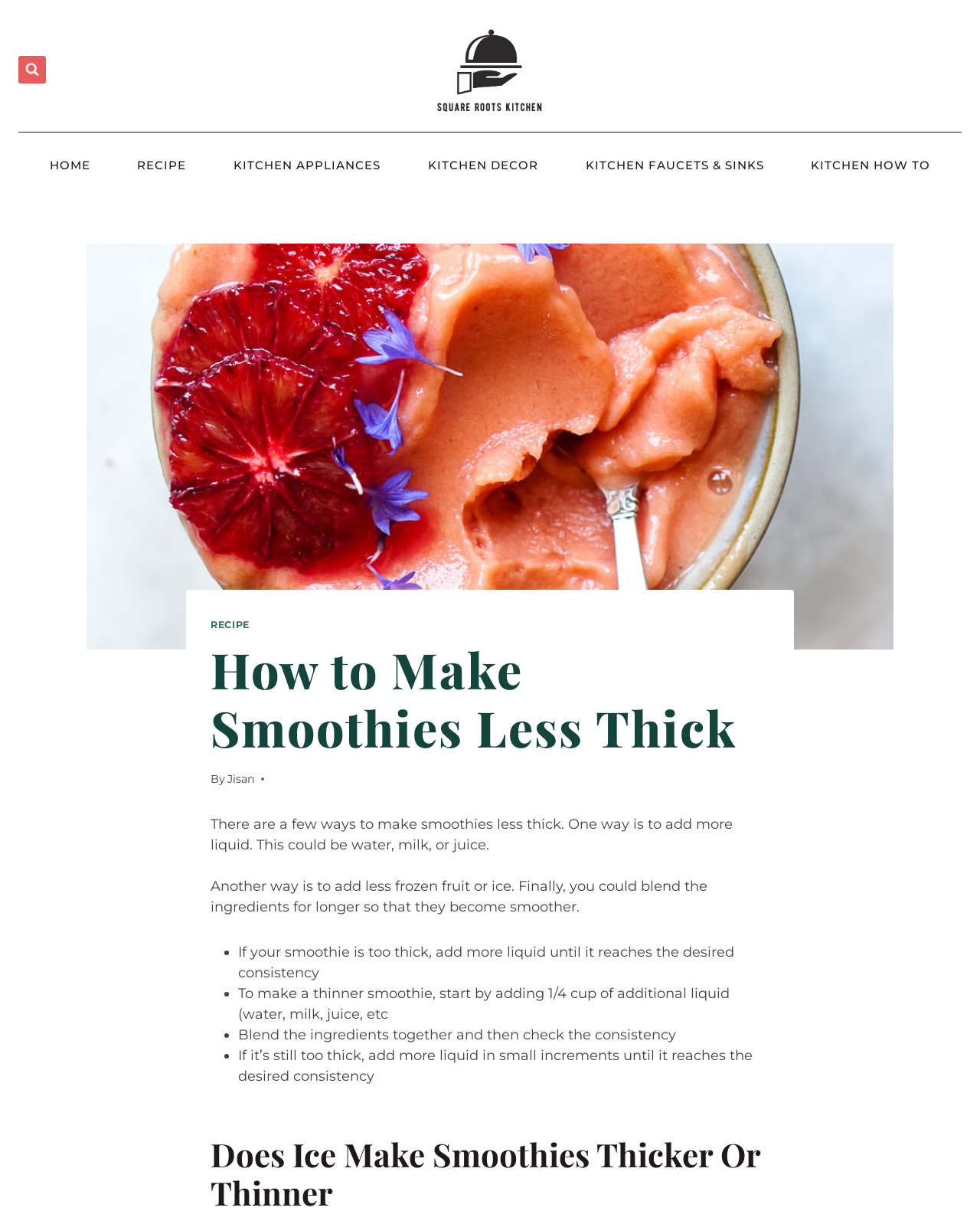Please locate the bounding box coordinates of the element that should be clicked to complete the given instruction: "Read kitchen how-to articles".

[0.804, 0.121, 0.974, 0.149]